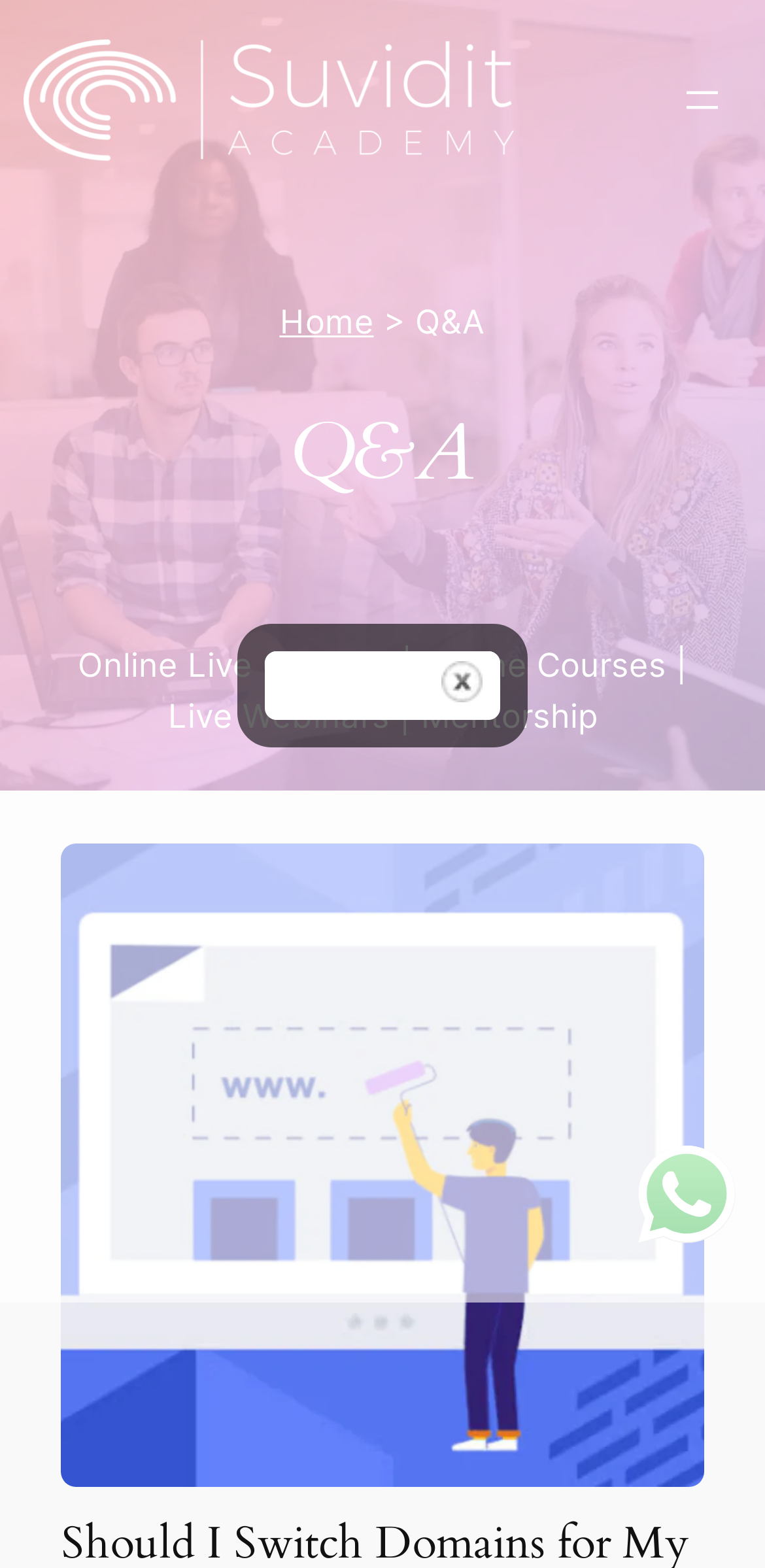Convey a detailed summary of the webpage, mentioning all key elements.

The webpage is from Suvidit Academy, and it appears to be an archive of Q&A sessions. At the top left corner, there is a logo of Suvidit Academy, which is an image linked to the academy's homepage. To the right of the logo, there is a navigation menu with an "Open menu" button.

Below the navigation menu, there is a horizontal menu bar with links to different sections, including "Home" and "Q&A". The "Q&A" link is highlighted, indicating that the current page is related to Q&A archives.

The main content of the page is a heading that reads "Q&A" in a prominent font size. Below the heading, there is a brief description of the academy's services, including online live courses, offline courses, live webinars, and mentorship.

The majority of the page is occupied by a list of Q&A sessions, with each session represented by a figure element. The first Q&A session is titled "Should I Switch Domains for My Survey/Giveaway Website?", and it has a linked image associated with it.

At the bottom right corner of the page, there is a call-to-action element that says "WhatsApp us", accompanied by an image. There is also a "Close" button nearby, which is likely used to close a chat window or a popup.

Overall, the webpage appears to be a repository of Q&A sessions related to Suvidit Academy's services, with easy navigation and a clear layout.